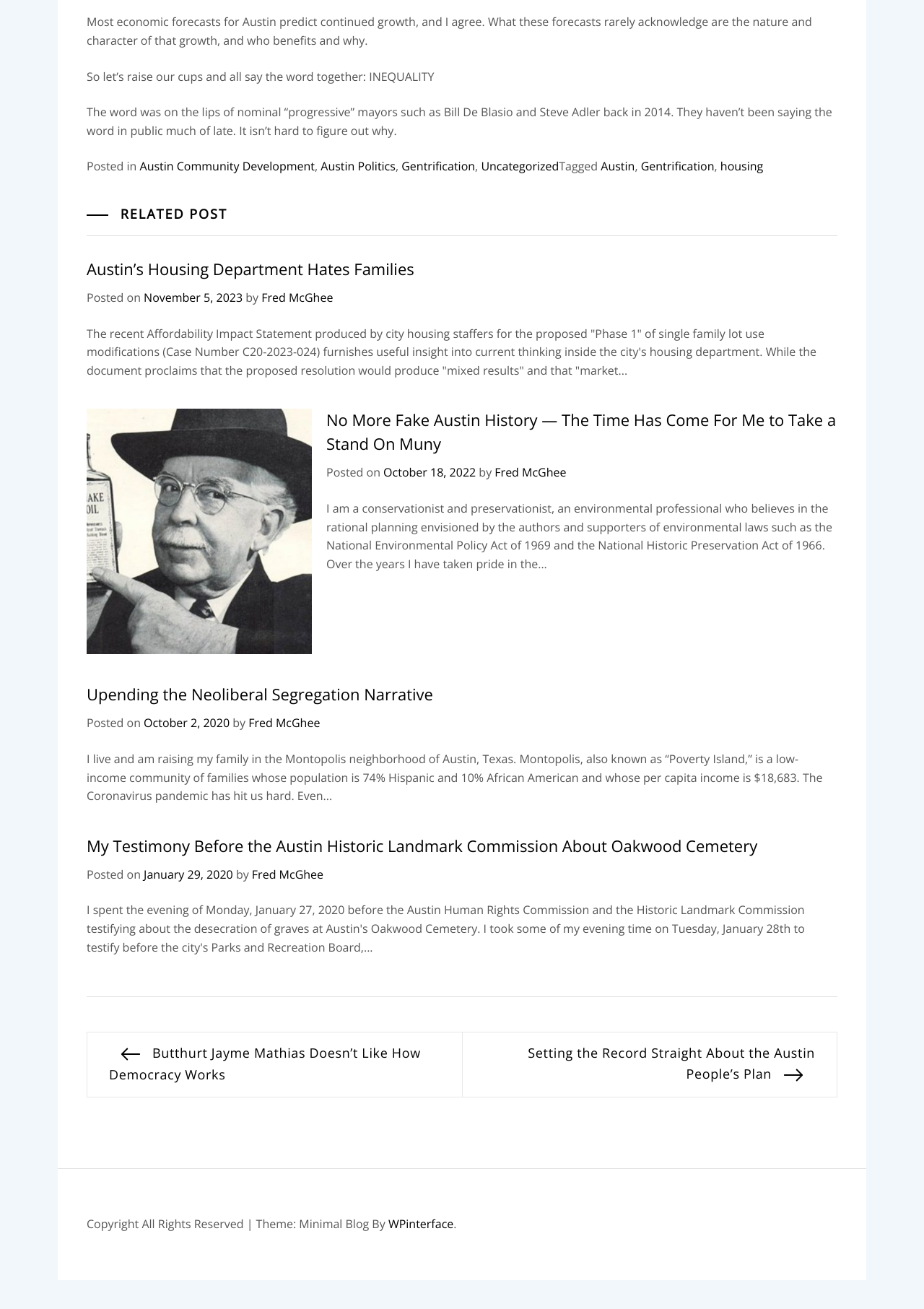Using the format (top-left x, top-left y, bottom-right x, bottom-right y), and given the element description, identify the bounding box coordinates within the screenshot: Austin’s Housing Department Hates Families

[0.094, 0.197, 0.448, 0.214]